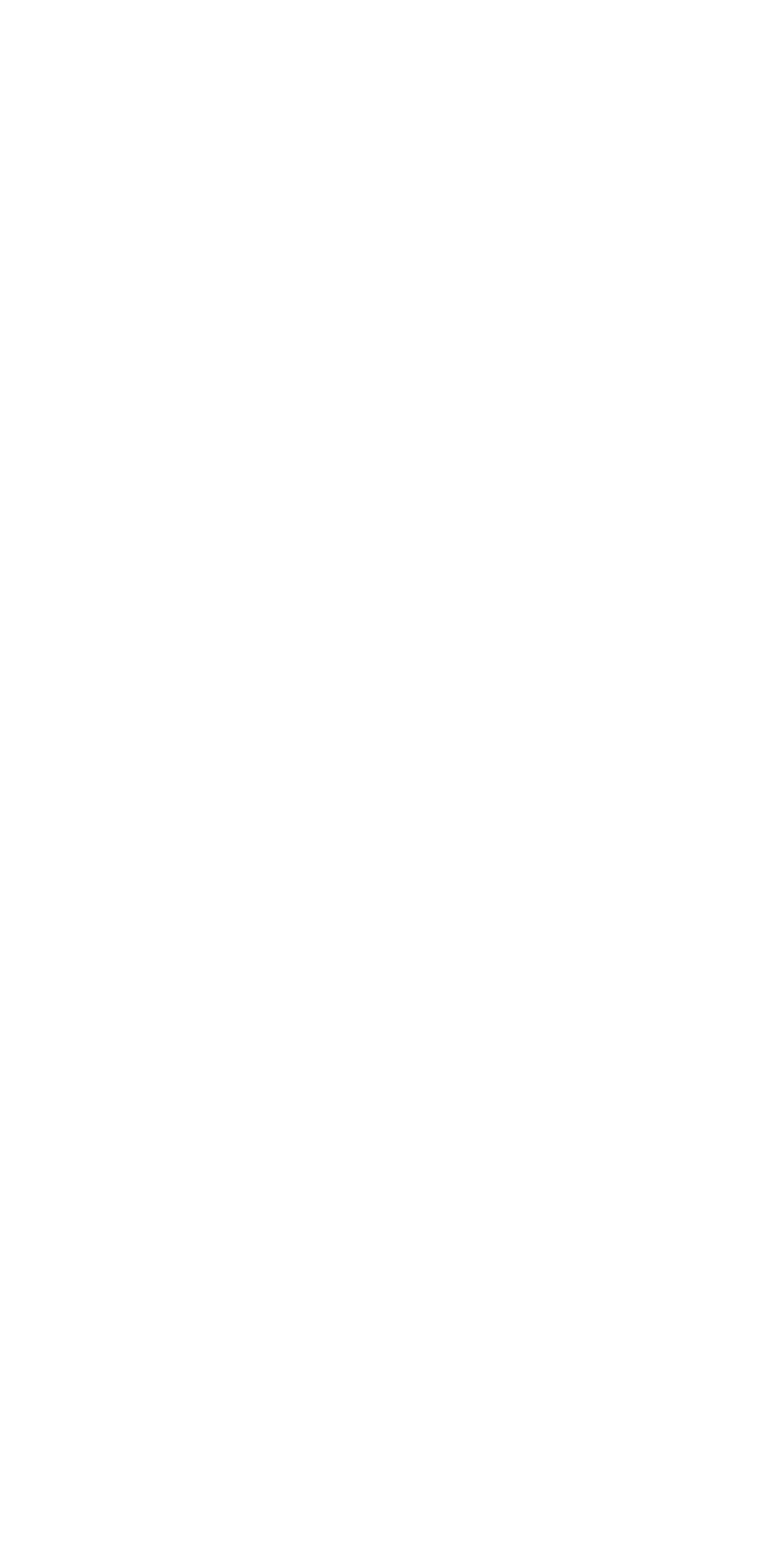What is the first link in the footer navigation?
Using the screenshot, give a one-word or short phrase answer.

产品系列